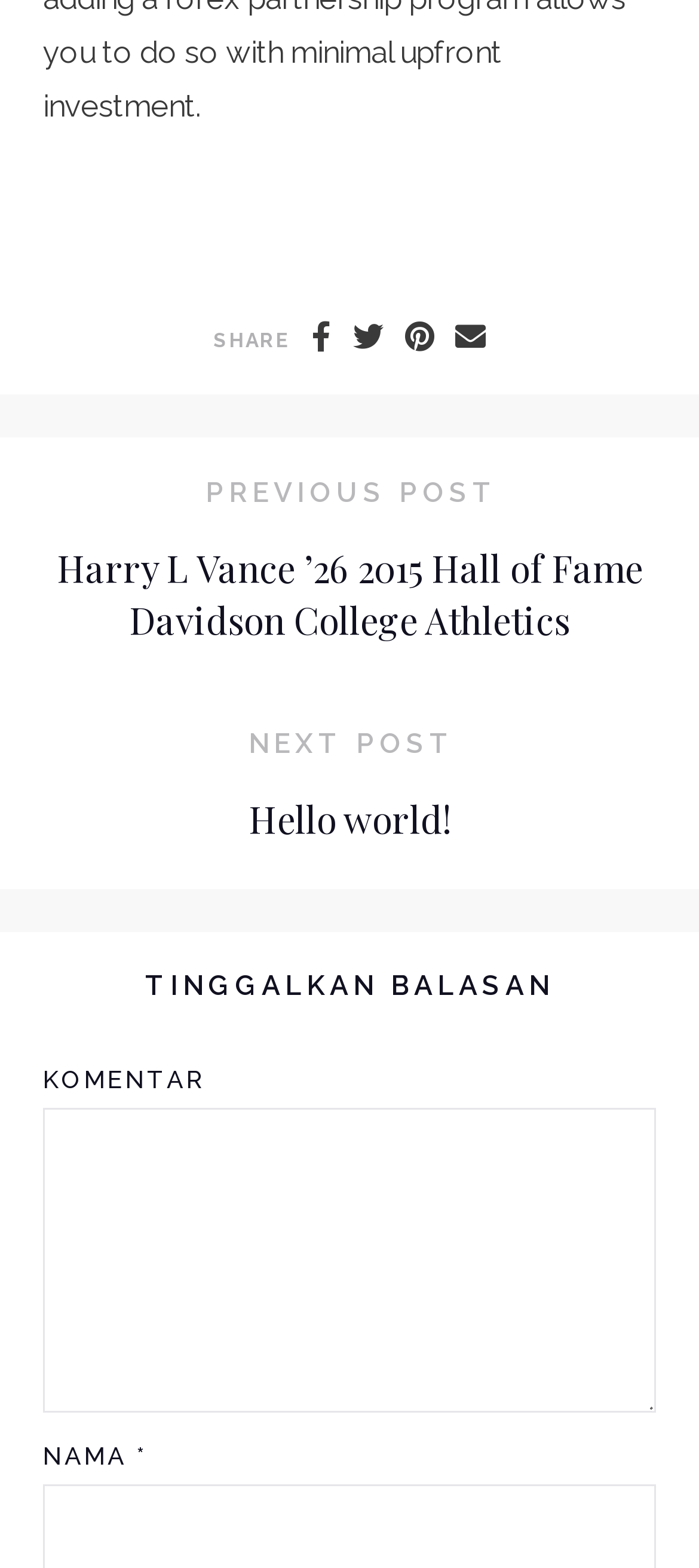How many headings are present on the webpage?
Give a single word or phrase as your answer by examining the image.

3